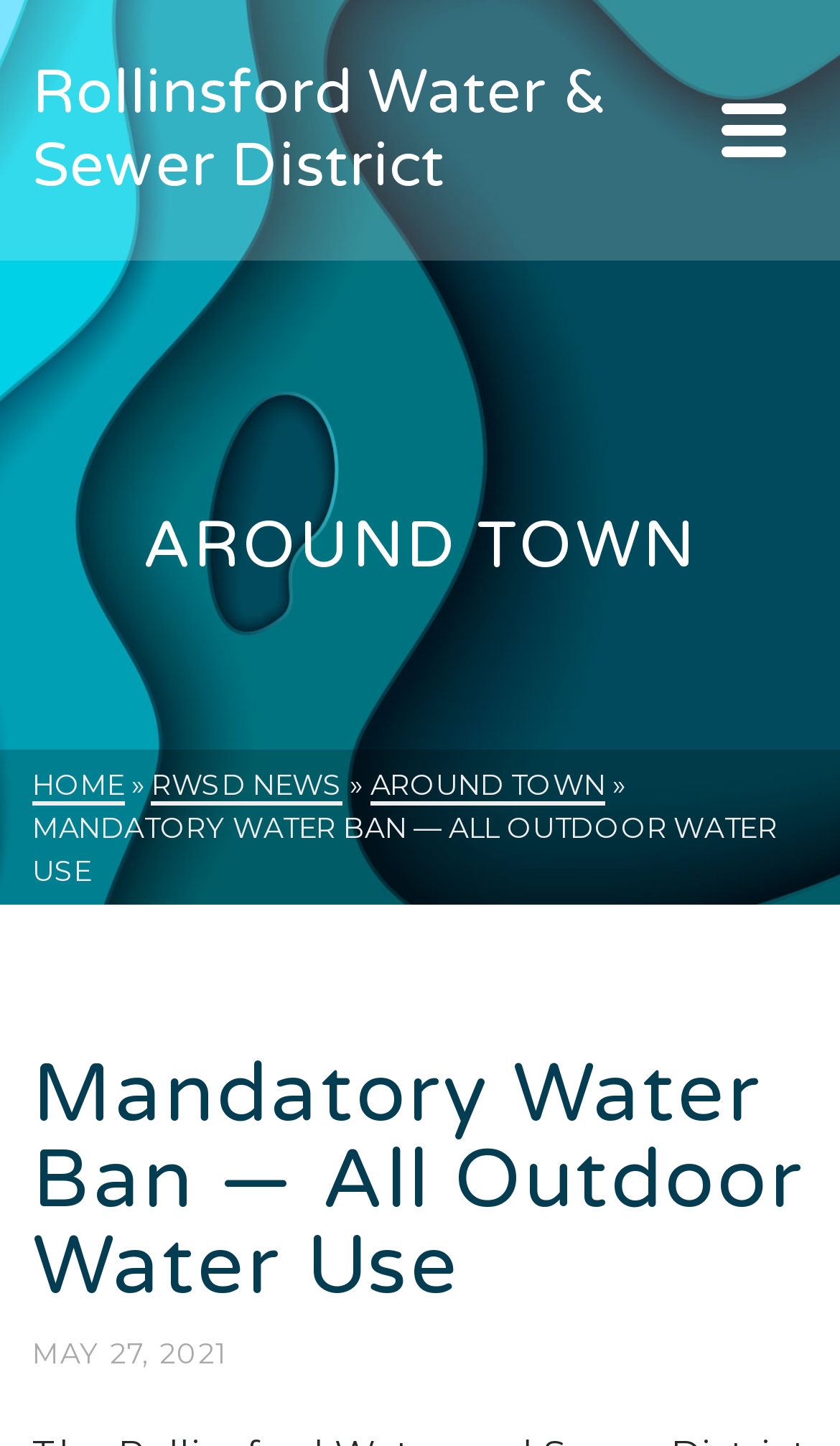Generate a thorough caption that explains the contents of the webpage.

The webpage is about a mandatory water ban in Rollinsford Water & Sewer District. At the top left, there is a link to the district's website. Next to it, on the top right, is a navigation button. Below these elements, there is a layout table that occupies most of the page. 

Within the layout table, there is a heading "AROUND TOWN" located near the top. Below this heading, there are four links in a row: "HOME", "RWSD NEWS", and "AROUND TOWN", with a "»" symbol in between the first two links. 

Further down, there is a prominent static text announcing the "MANDATORY WATER BAN — ALL OUTDOOR WATER USE". Below this announcement, there is a header section that spans the entire width of the page. Within this header, there is a heading with the same title as the announcement, followed by a static text indicating the date "MAY 27, 2021" at the bottom right.